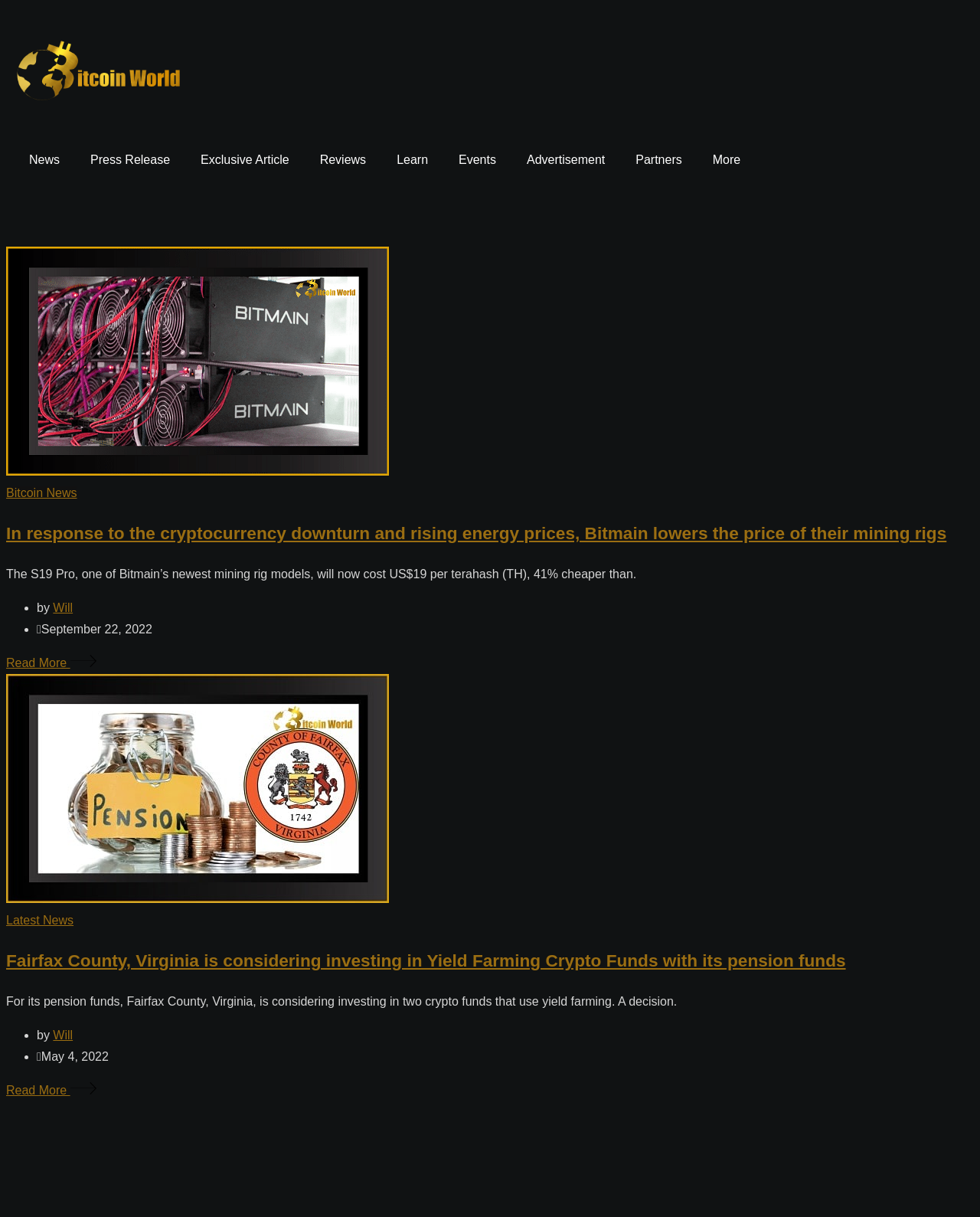Please identify the bounding box coordinates of the element on the webpage that should be clicked to follow this instruction: "View Fairfax County's consideration of investing in Yield Farming Crypto Funds". The bounding box coordinates should be given as four float numbers between 0 and 1, formatted as [left, top, right, bottom].

[0.006, 0.891, 0.098, 0.901]